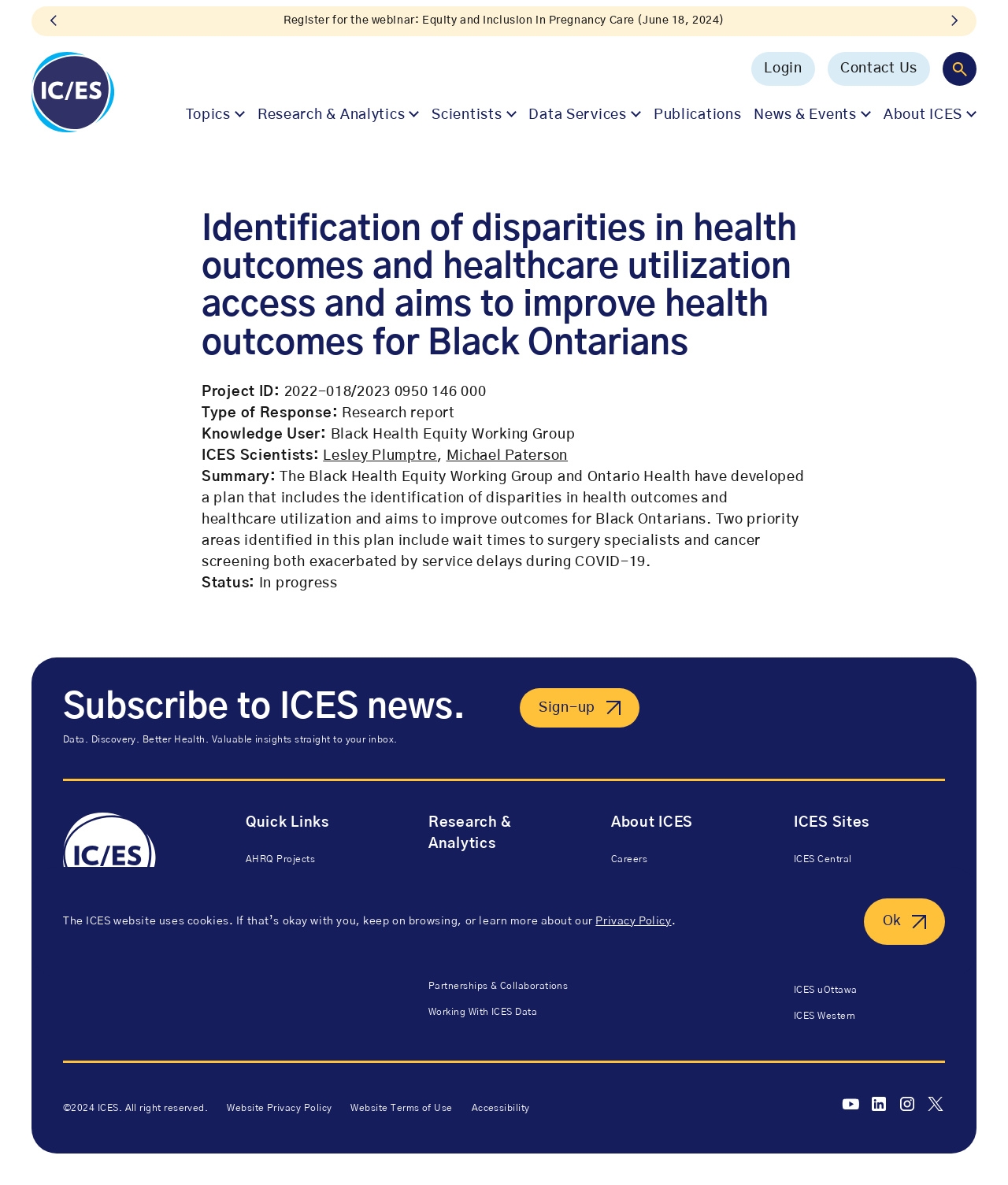What is the topic of the 'Quick Links' section?
Ensure your answer is thorough and detailed.

I found the answer by looking at the 'Quick Links' section, which is located in the bottom left corner of the webpage. The section is divided into several topics, including 'Research & Analytics', 'About ICES', and 'ICES Sites'.